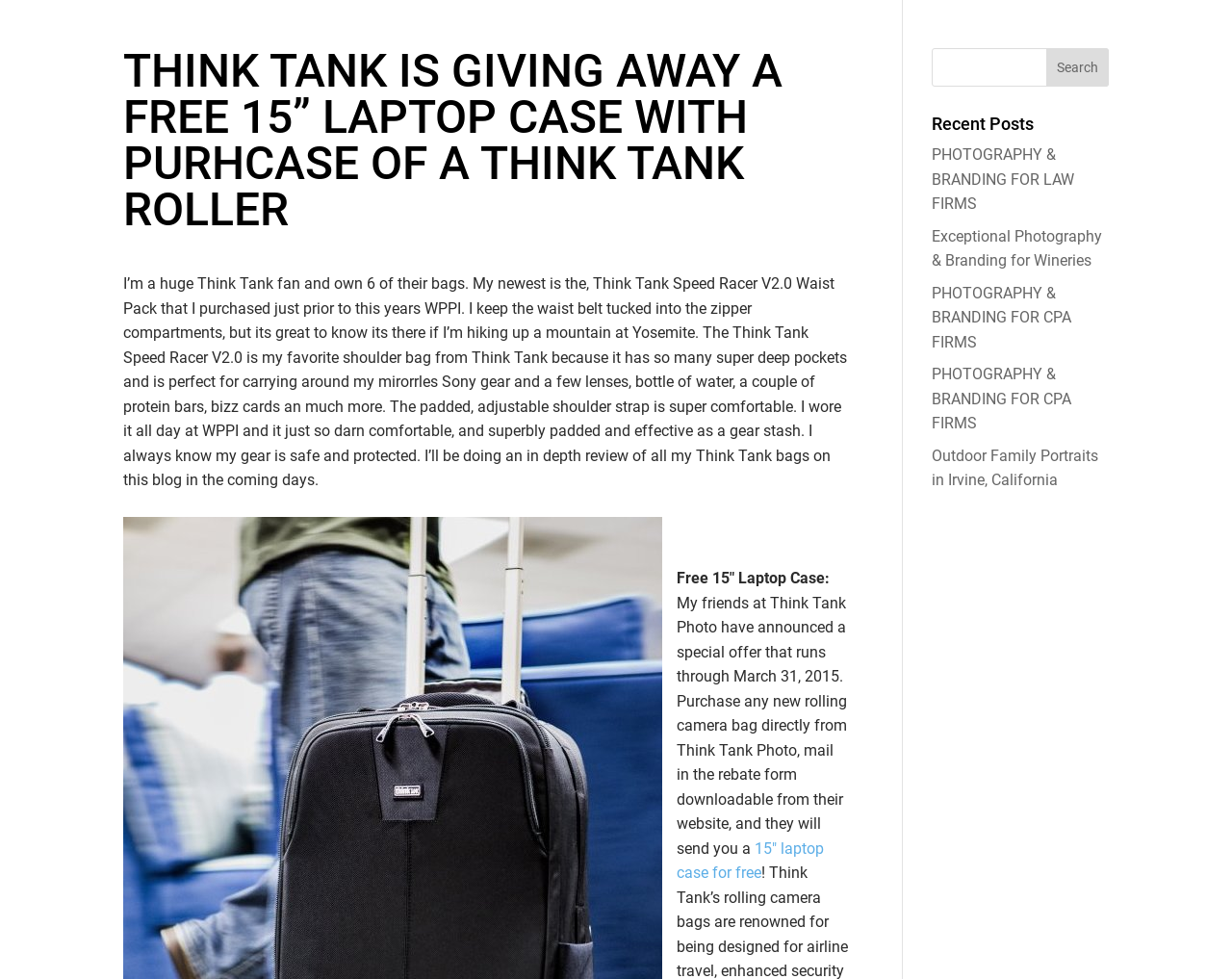Ascertain the bounding box coordinates for the UI element detailed here: "value="Search"". The coordinates should be provided as [left, top, right, bottom] with each value being a float between 0 and 1.

[0.85, 0.049, 0.9, 0.088]